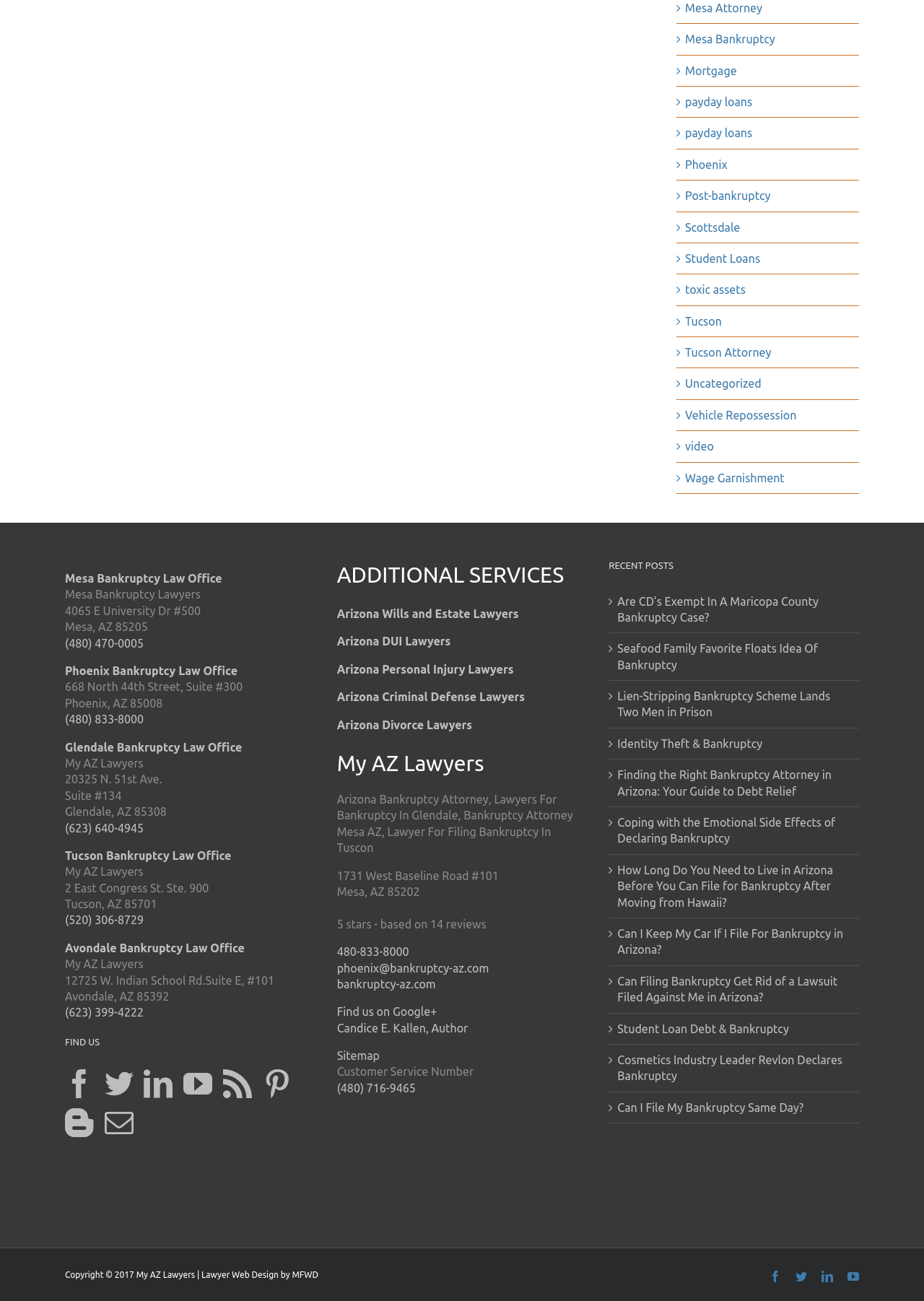Please provide a one-word or phrase answer to the question: 
What is the topic of the recent post with the icon ''?

Are CD’s Exempt In A Maricopa County Bankruptcy Case?